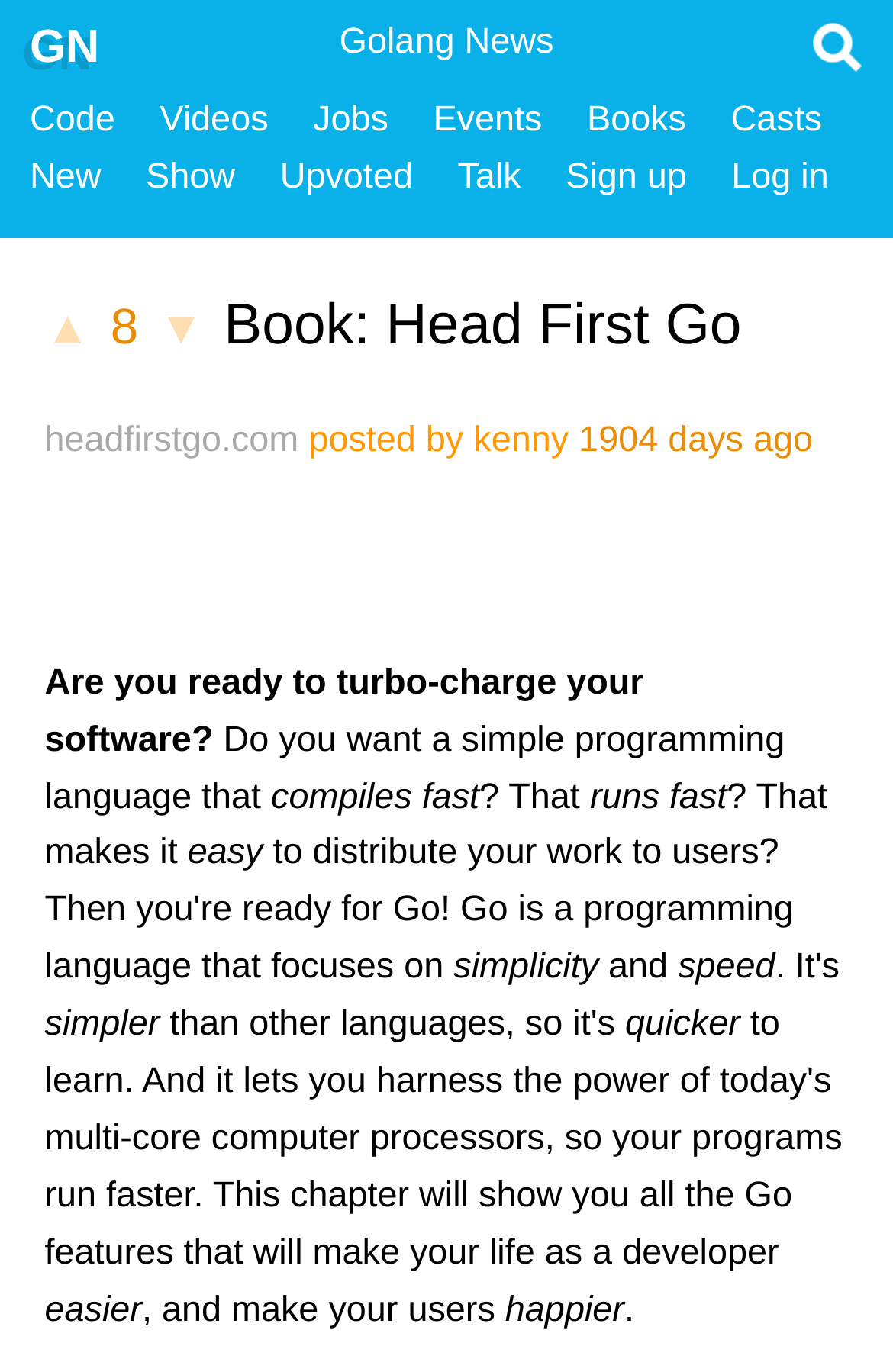Generate a comprehensive description of the contents of the webpage.

This webpage appears to be a blog post or article about the Go programming language, specifically promoting the book "Head First Go". 

At the top left of the page, there is a link "GN" and a search bar with a magnifying glass icon to the right. Below these, there are several links to different sections of the website, including "Code", "Videos", "Jobs", "Events", "Books", and "Casts". 

To the right of these links, there are more links, including "New", "Show", "Upvoted", "Talk", "Sign up", and "Log in". 

Below these links, there is a heading that reads "▲ 8 ▼ Book: Head First Go", with links to navigate up and down, as well as a link to the book title. 

Underneath this heading, there are links to the website "headfirstgo.com" and a post information section that shows the author "kenny" and the time "1904 days ago". 

The main content of the page starts with a bold question "Are you ready to turbo-charge your software?" followed by a series of questions and statements that highlight the benefits of the Go programming language, such as its simplicity, speed, and ease of use. The text is divided into several paragraphs, with some words and phrases emphasized in italics.